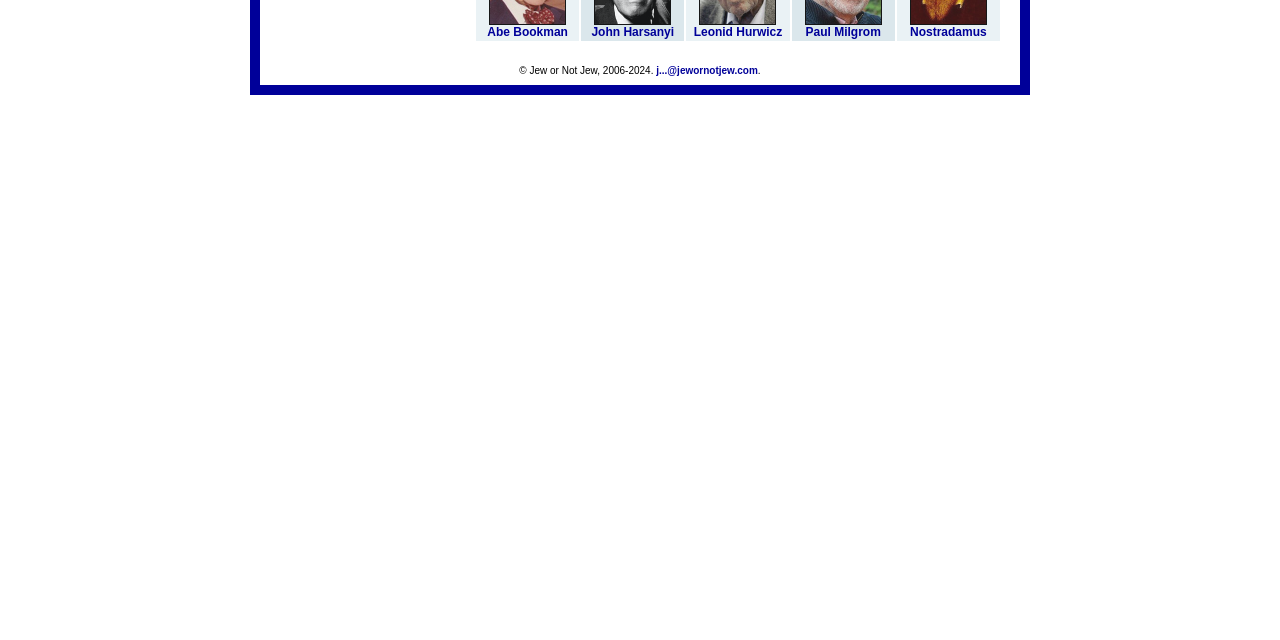Extract the bounding box coordinates for the UI element described as: "j...@jewornotjew.com".

[0.513, 0.101, 0.592, 0.118]